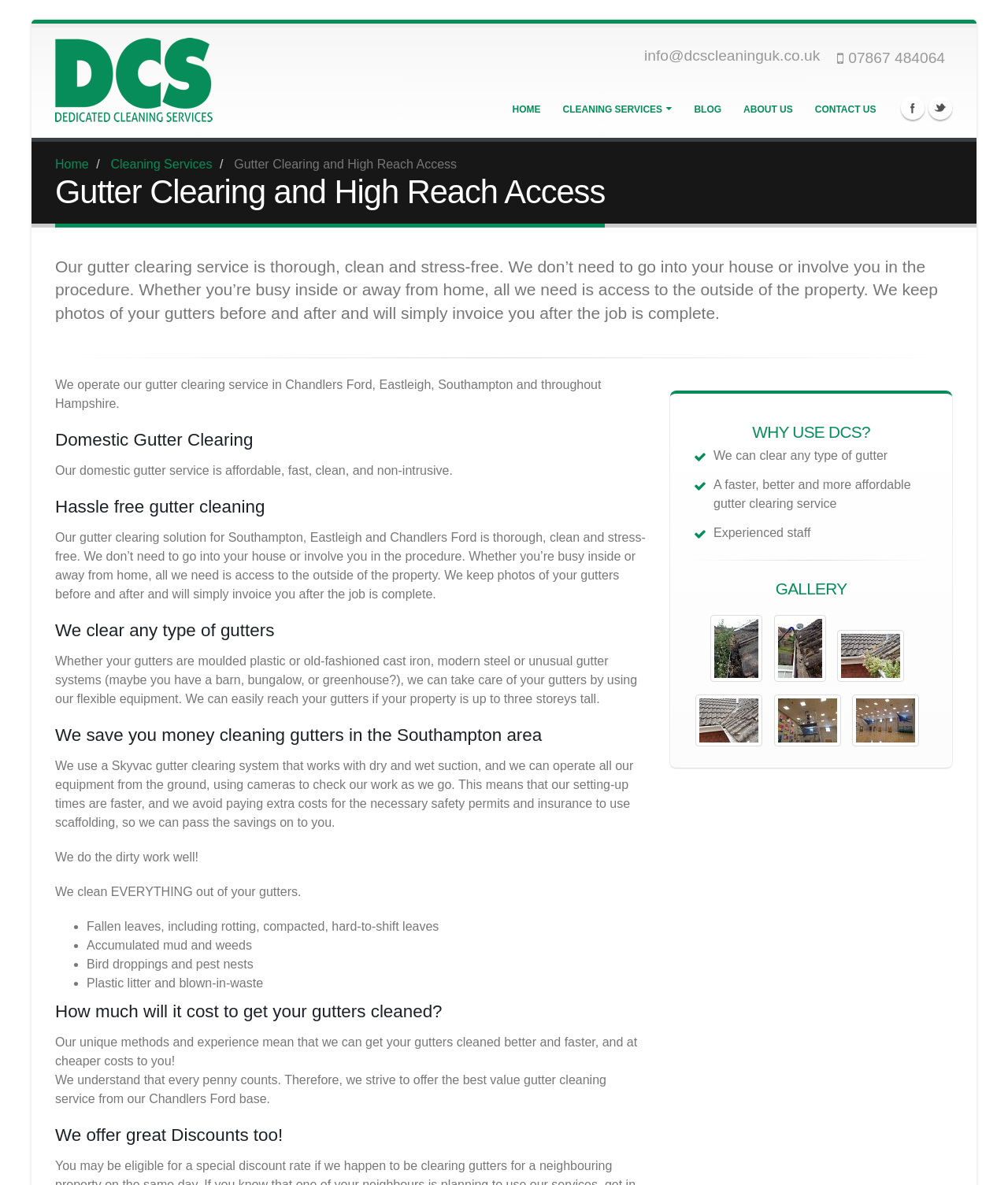Please specify the bounding box coordinates of the region to click in order to perform the following instruction: "Click on the 'HOME' link".

[0.498, 0.079, 0.547, 0.106]